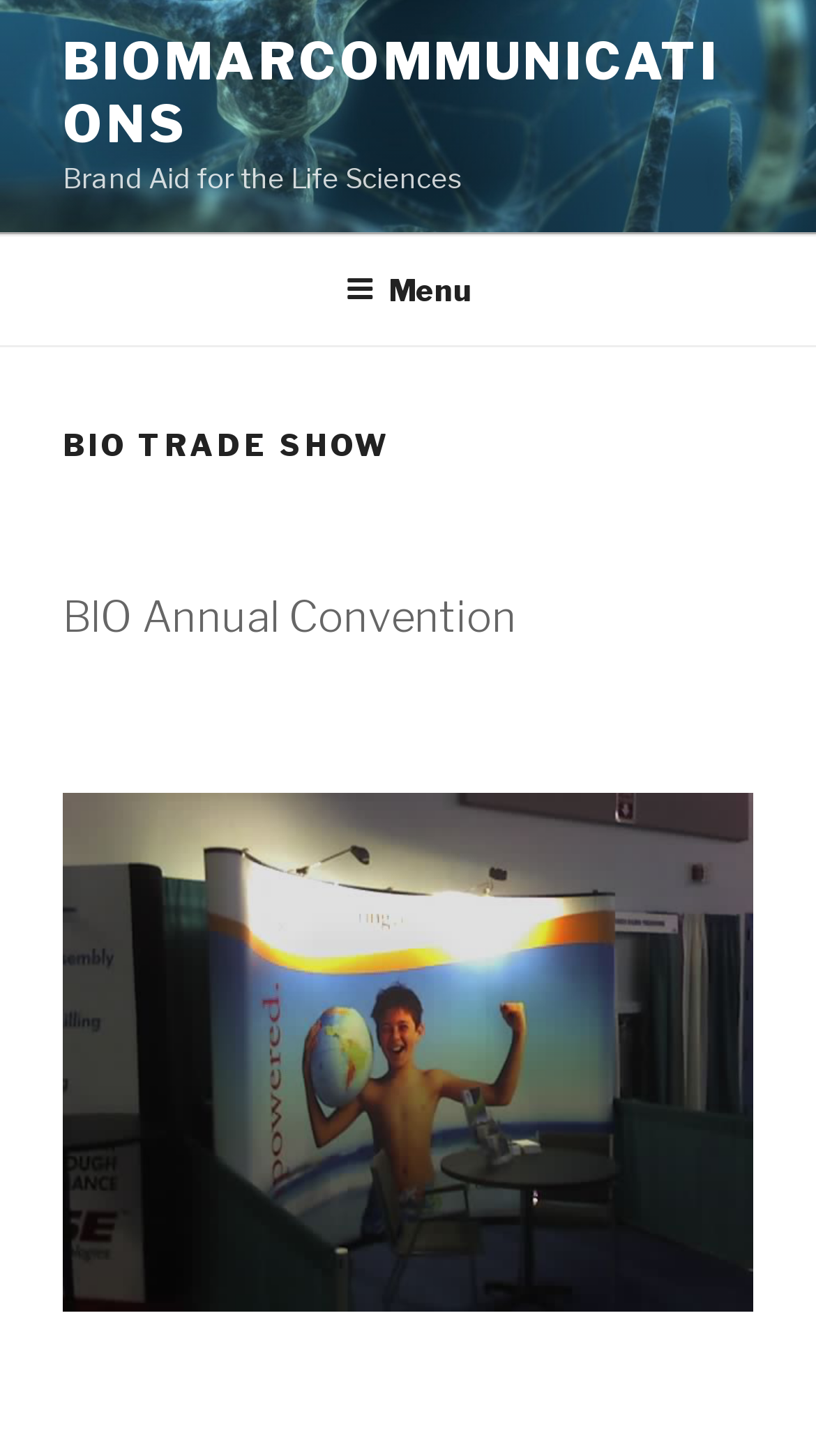Locate and provide the bounding box coordinates for the HTML element that matches this description: "BioMarcommunications".

[0.077, 0.022, 0.881, 0.106]